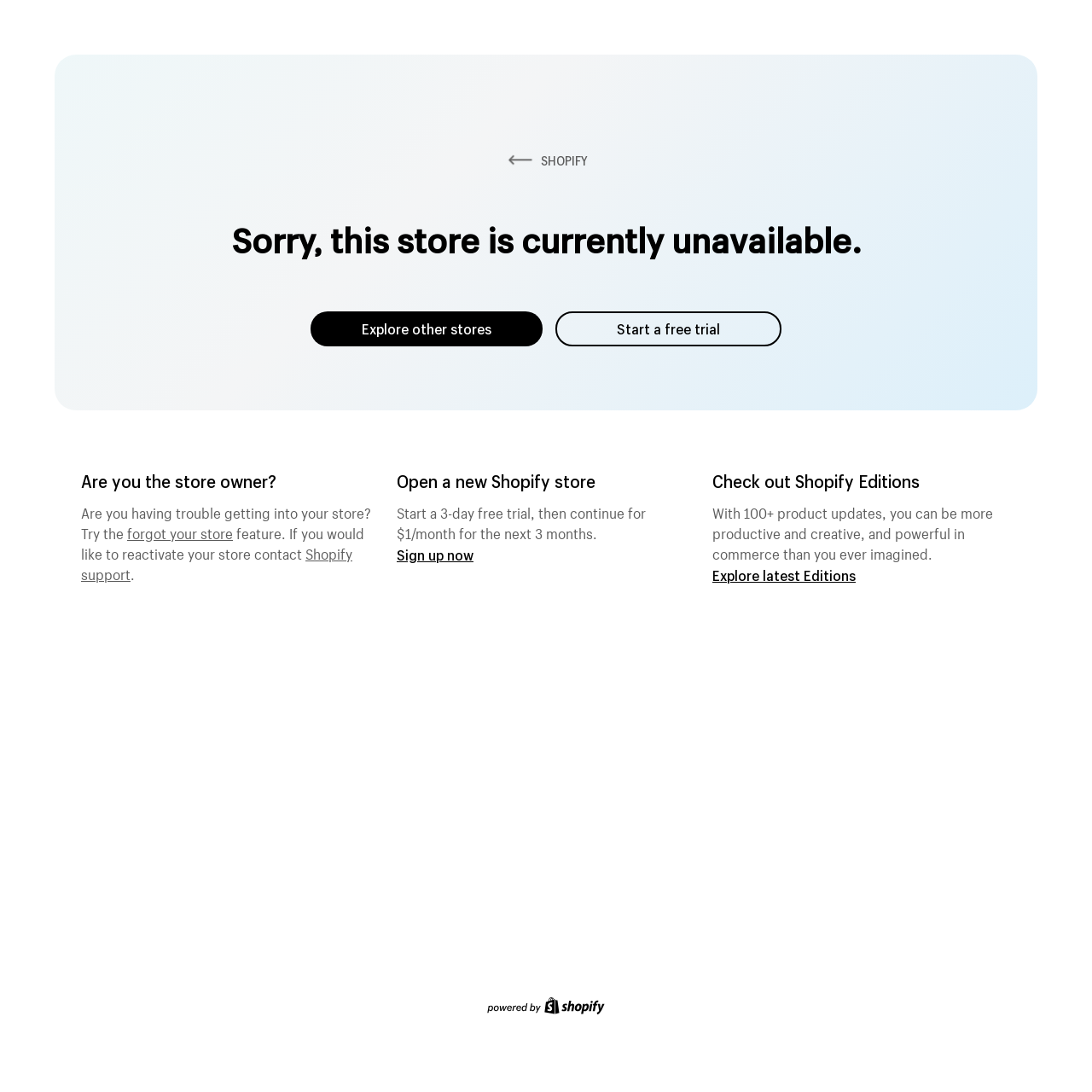What can I do if I want to open a new Shopify store? Examine the screenshot and reply using just one word or a brief phrase.

sign up now